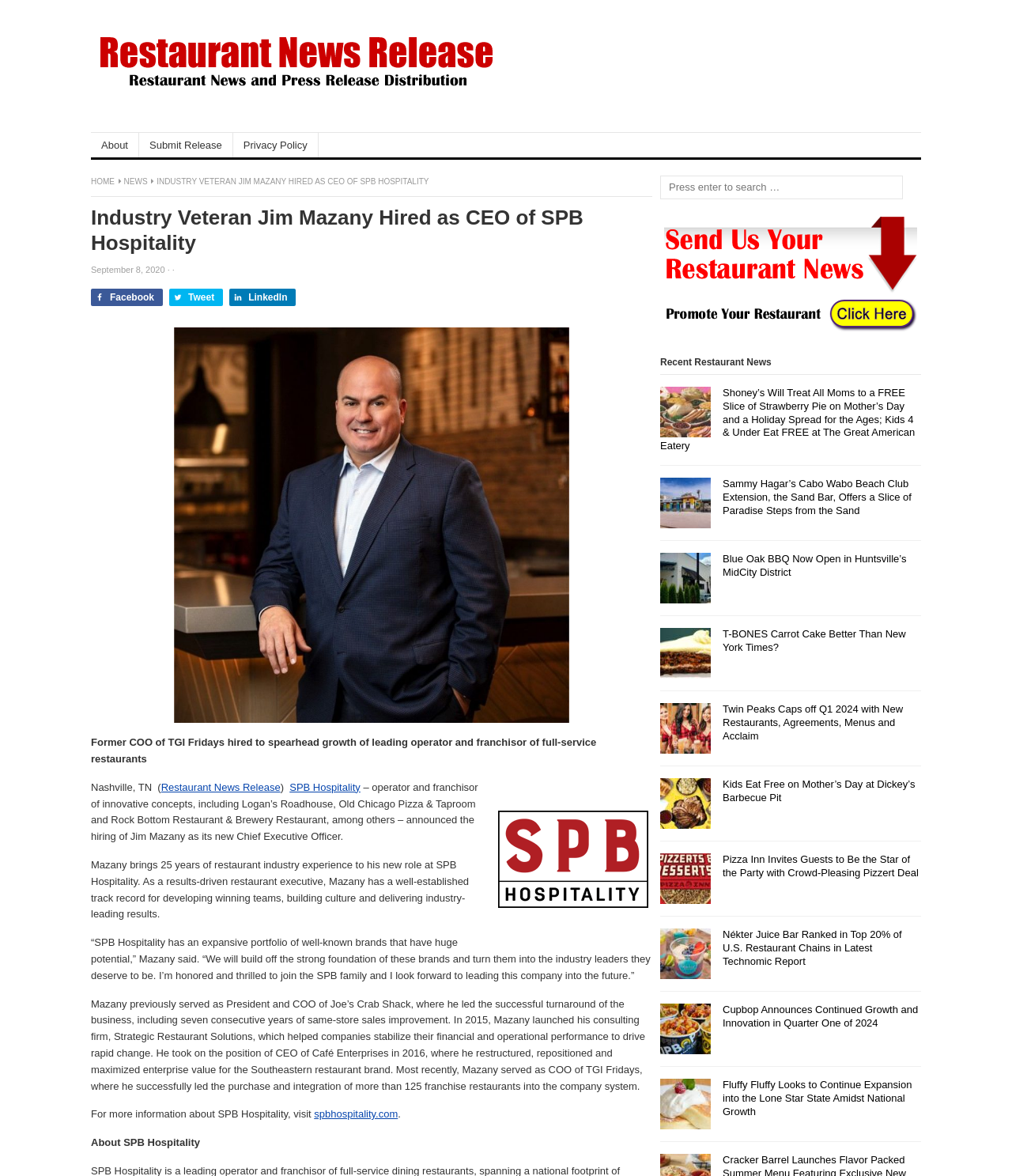Please specify the bounding box coordinates for the clickable region that will help you carry out the instruction: "Search for something".

[0.652, 0.149, 0.91, 0.169]